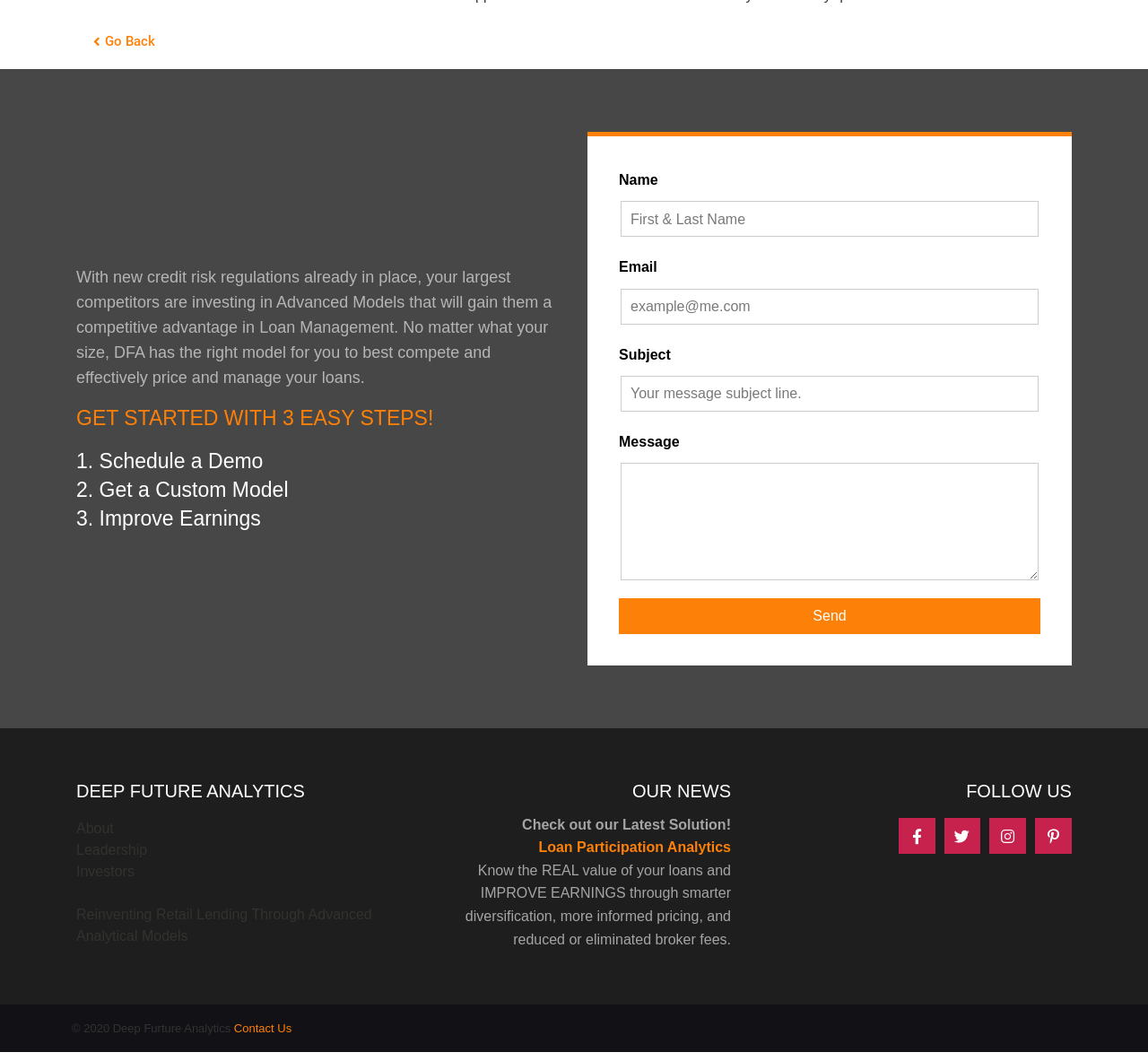Find the bounding box coordinates of the element I should click to carry out the following instruction: "Follow on Facebook".

[0.783, 0.771, 0.815, 0.805]